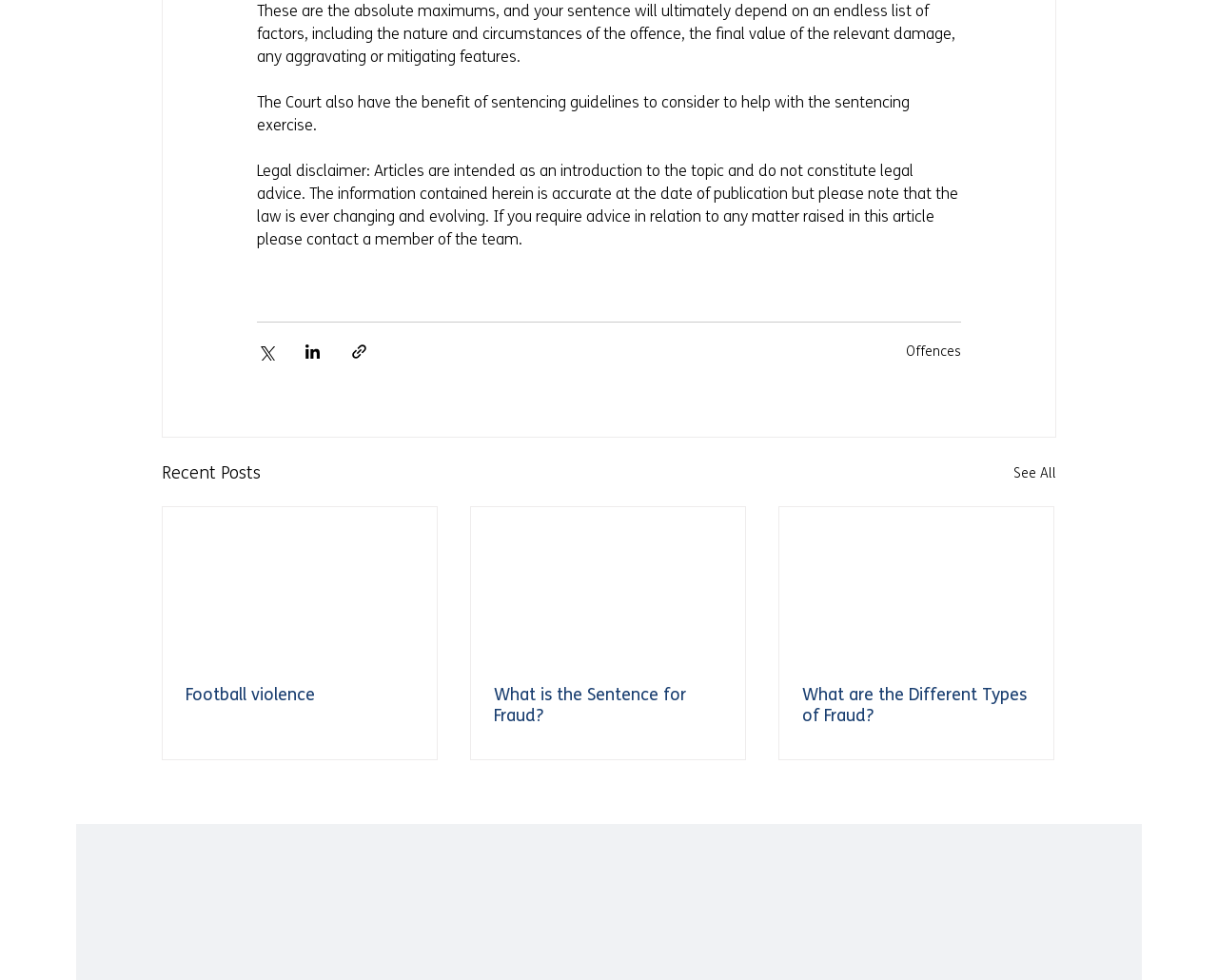Mark the bounding box of the element that matches the following description: "Football violence".

[0.152, 0.698, 0.34, 0.72]